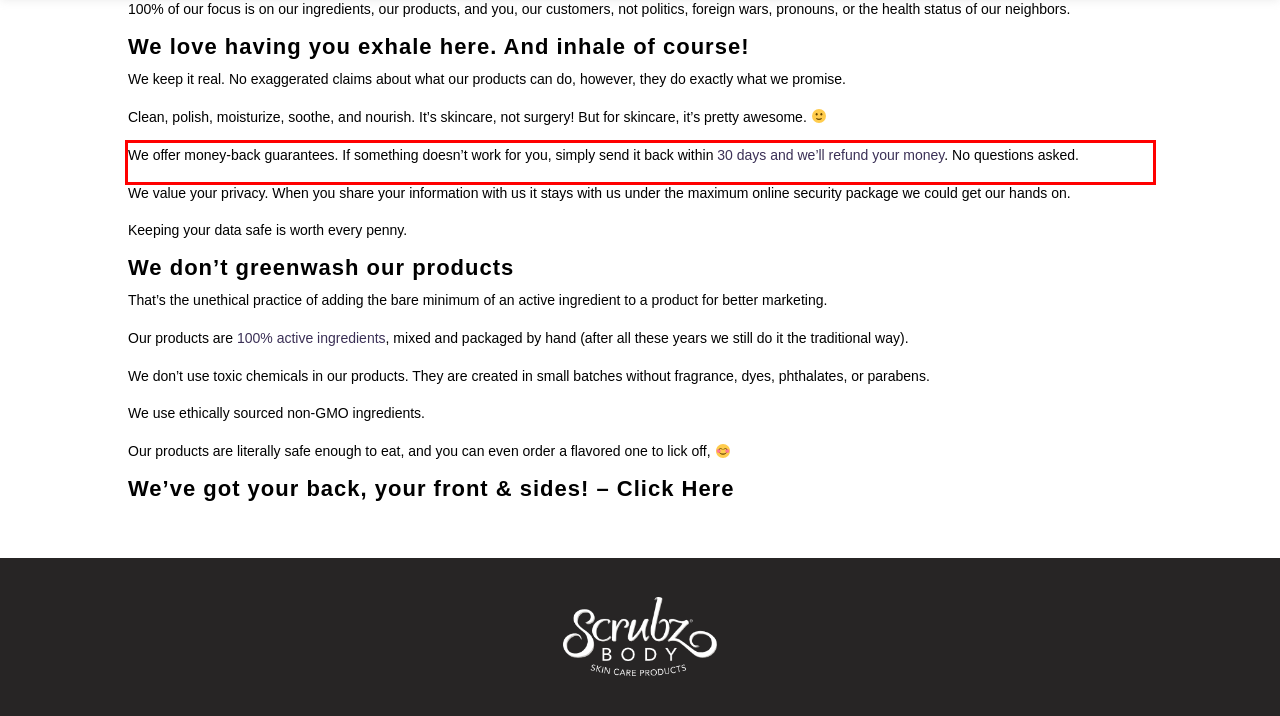In the screenshot of the webpage, find the red bounding box and perform OCR to obtain the text content restricted within this red bounding box.

We offer money-back guarantees. If something doesn’t work for you, simply send it back within 30 days and we’ll refund your money. No questions asked.